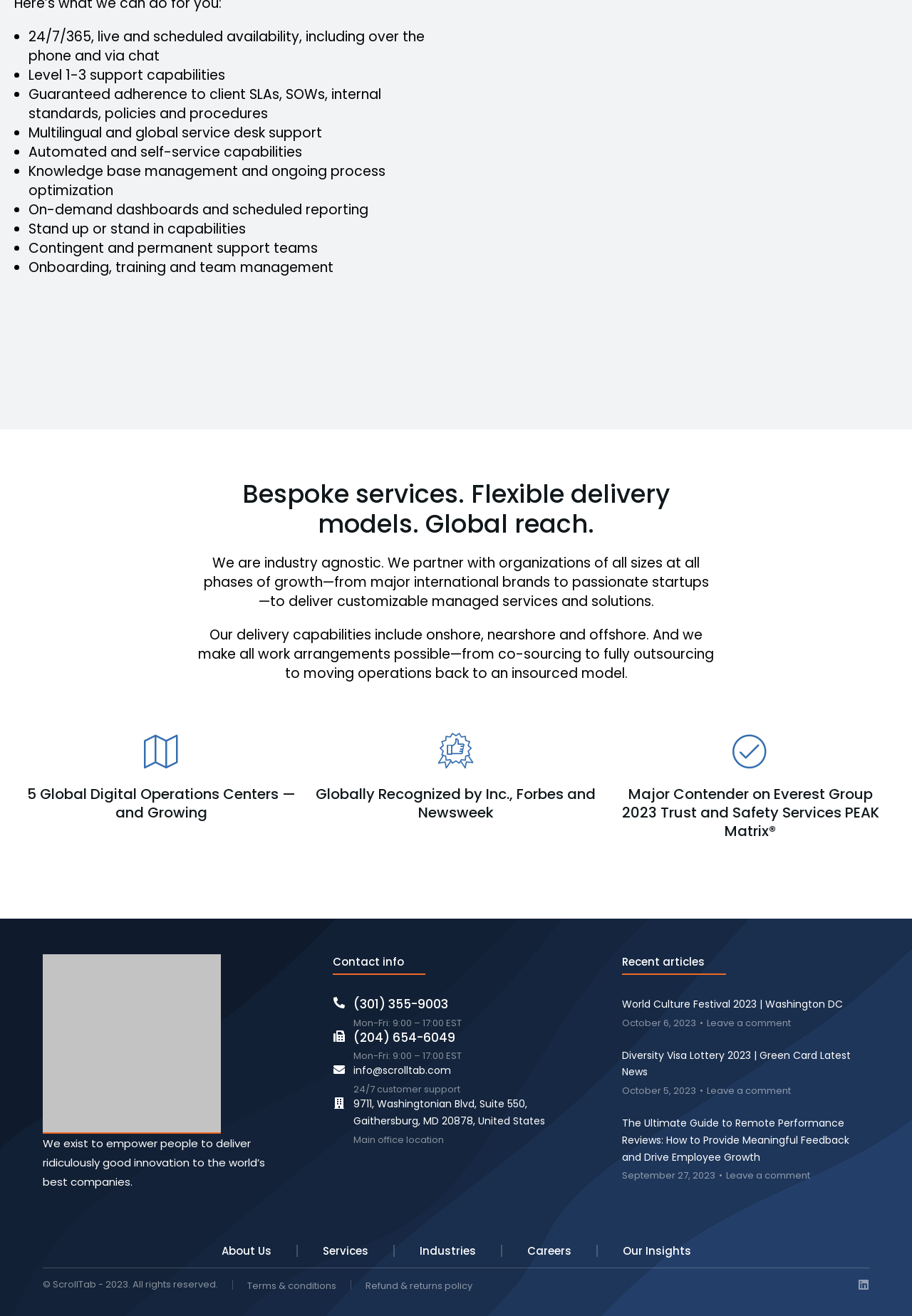Please provide the bounding box coordinates for the element that needs to be clicked to perform the following instruction: "Read about our services". The coordinates should be given as four float numbers between 0 and 1, i.e., [left, top, right, bottom].

[0.338, 0.938, 0.419, 0.963]